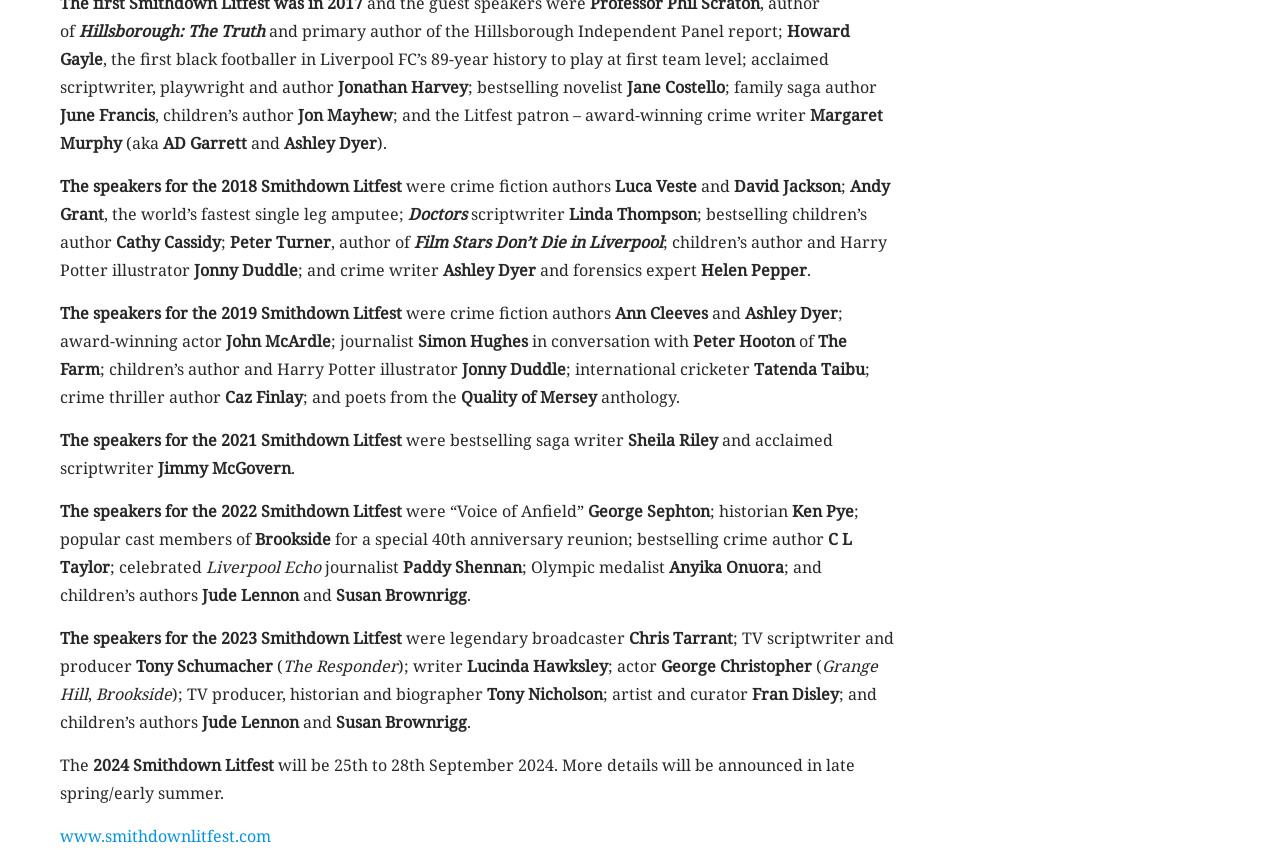What is the name of the anthology?
Ensure your answer is thorough and detailed.

I inferred this answer by looking at the text content of the webpage, which mentions 'and poets from the Quality of Mersey anthology'.